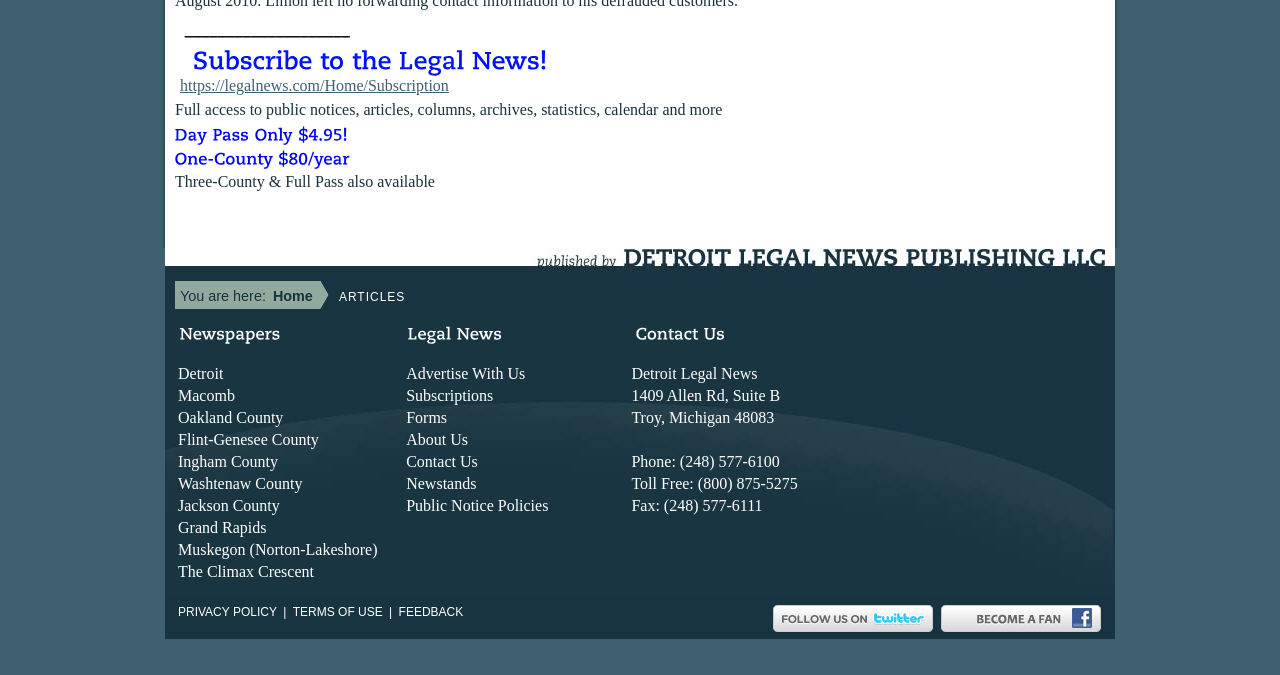Determine the bounding box coordinates for the region that must be clicked to execute the following instruction: "Click on the 'Home' link".

[0.211, 0.423, 0.247, 0.455]